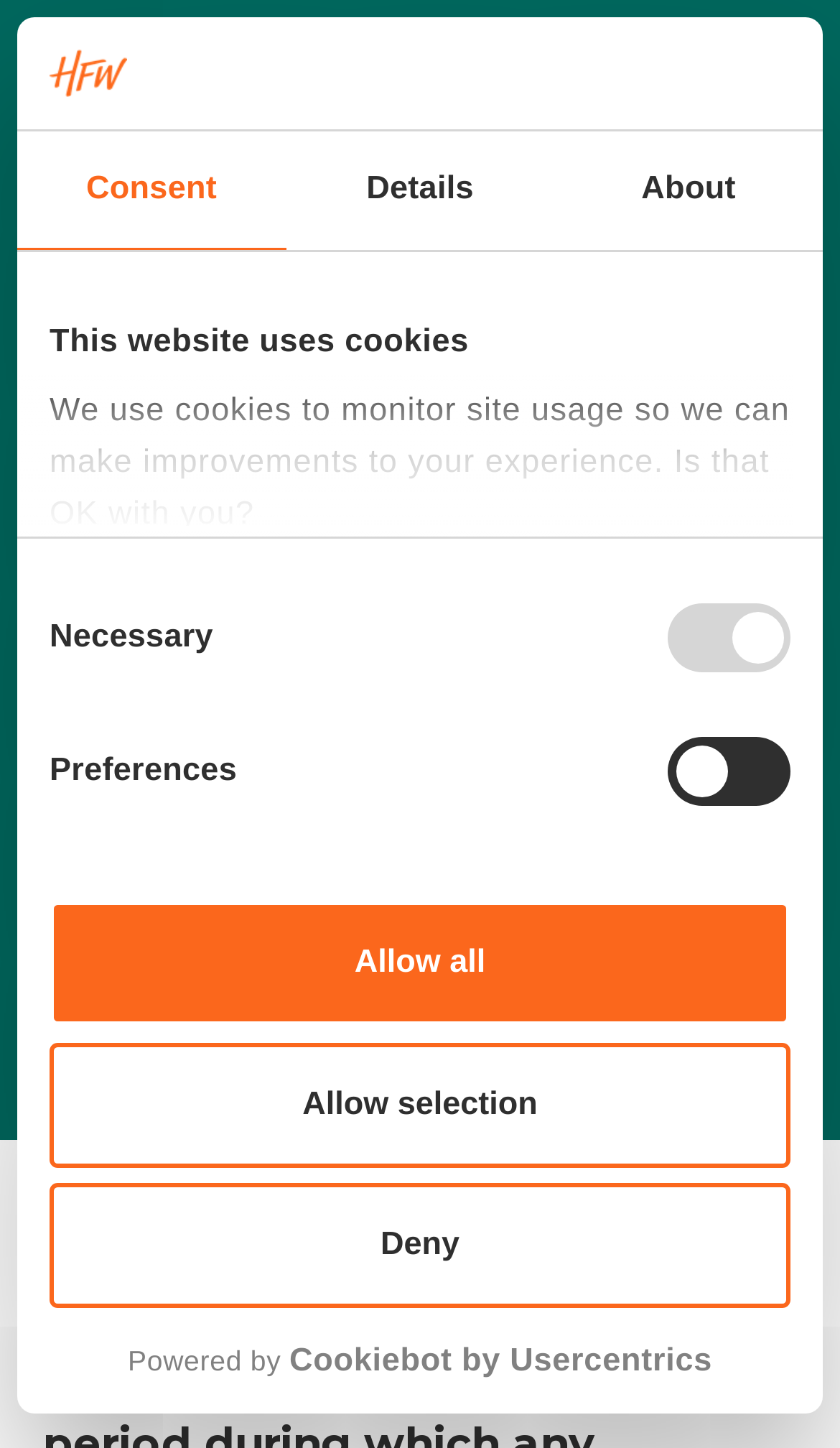Write an extensive caption that covers every aspect of the webpage.

This webpage is about "The Register of Overseas Entities - Your Questions Answered Update" by HFW. At the top, there is a logo and a navigation menu with several links, including "EXPERTISE", "PEOPLE", "INSIGHTS", "CAREERS", and "ABOUT US". Below the navigation menu, there is a breadcrumb navigation showing the current page's location.

The main content of the page is divided into two sections. On the left side, there is a dialog box with a title "This website uses cookies" and a description explaining the use of cookies on the website. Below the description, there are four checkboxes for selecting cookie preferences: "Necessary", "Preferences", "Statistics", and "Marketing". There are also three buttons: "Deny", "Allow selection", and "Allow all".

On the right side, there is a heading with the title of the webpage, followed by a brief description and some metadata, including the date "22 August 2023", the reading time "7 MIN READ", and the number of authors "3 AUTHORS".